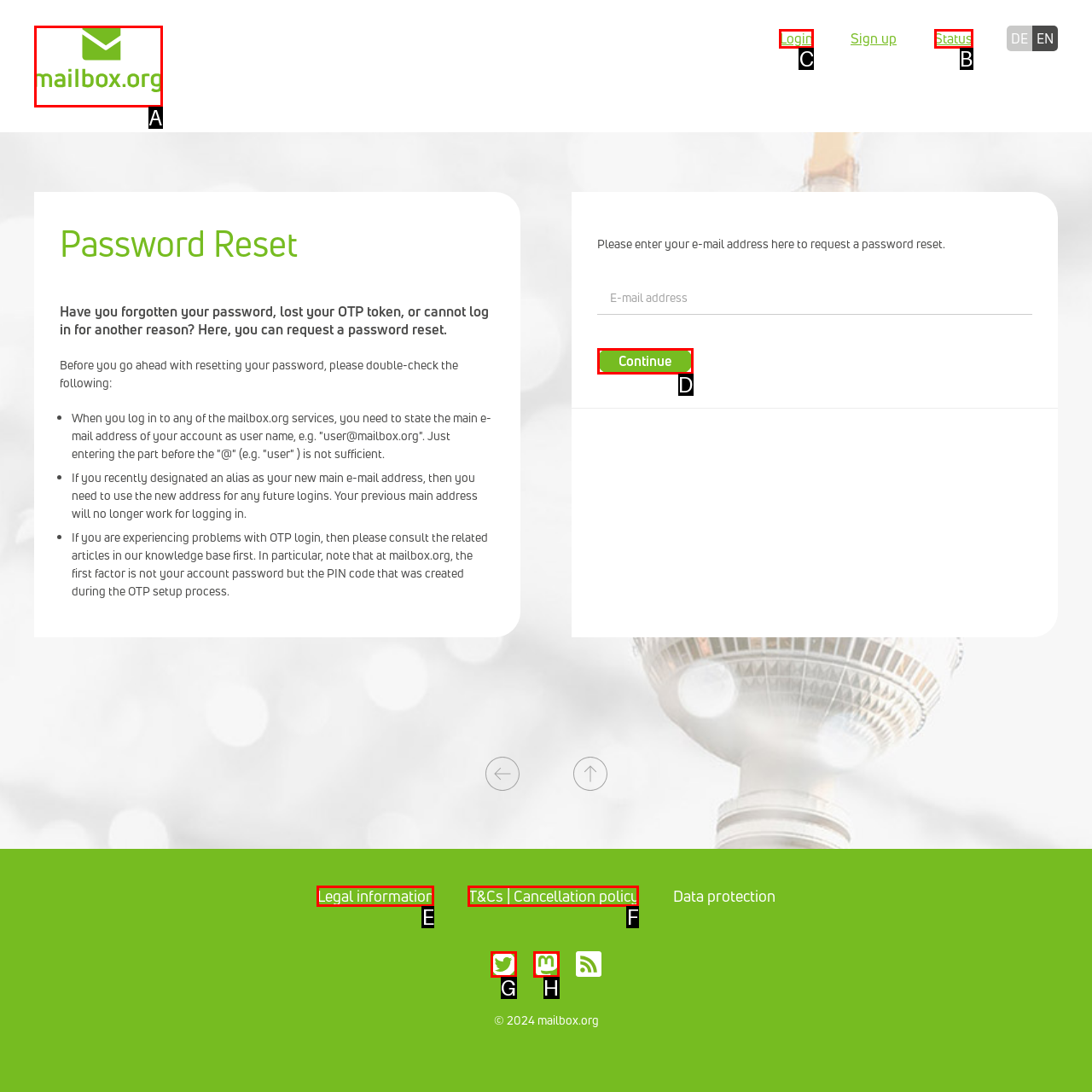Which lettered option should be clicked to achieve the task: Go to login page? Choose from the given choices.

C